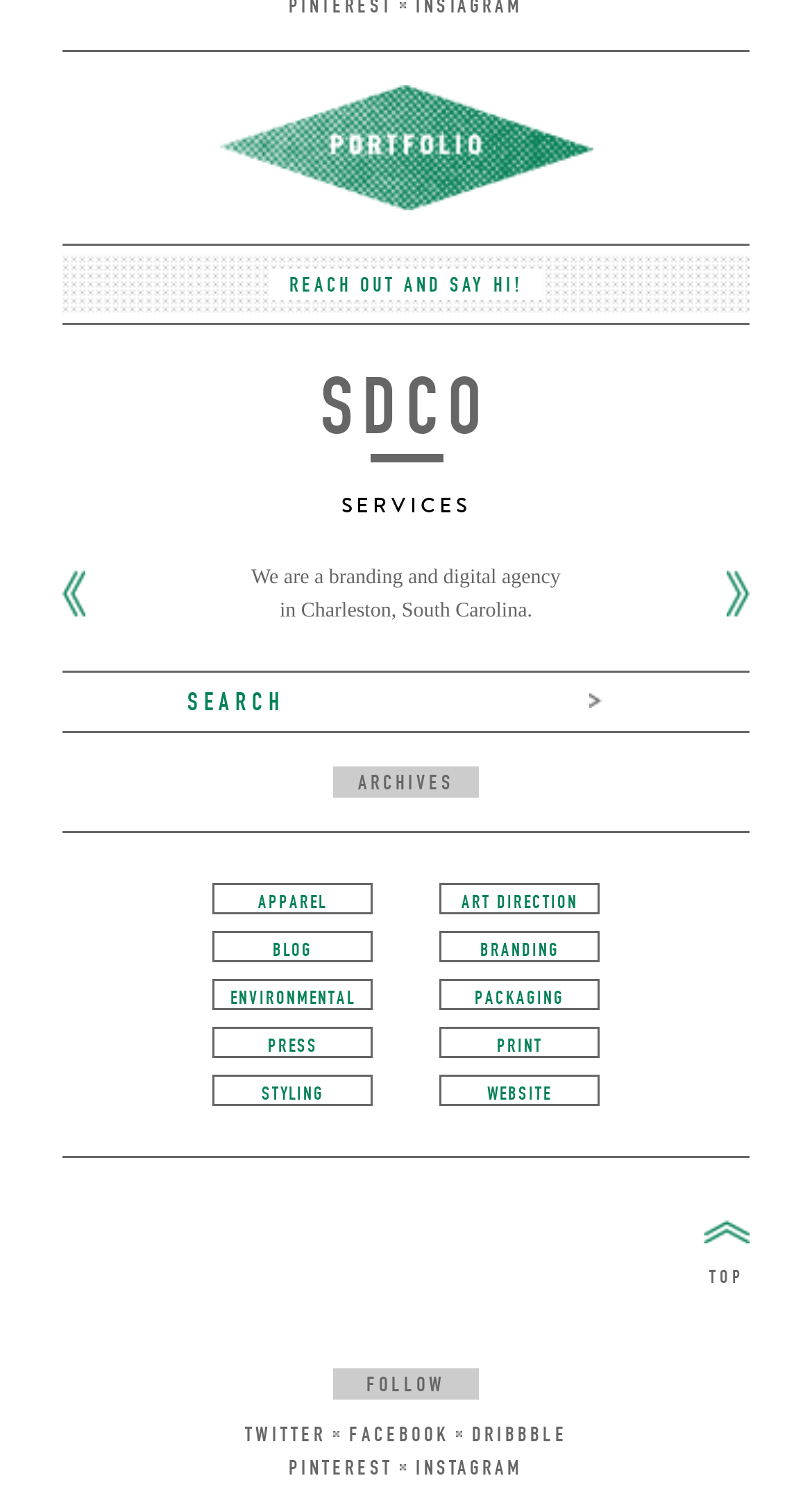Determine the bounding box coordinates of the clickable element to achieve the following action: 'View the portfolio'. Provide the coordinates as four float values between 0 and 1, formatted as [left, top, right, bottom].

[0.269, 0.057, 0.731, 0.141]